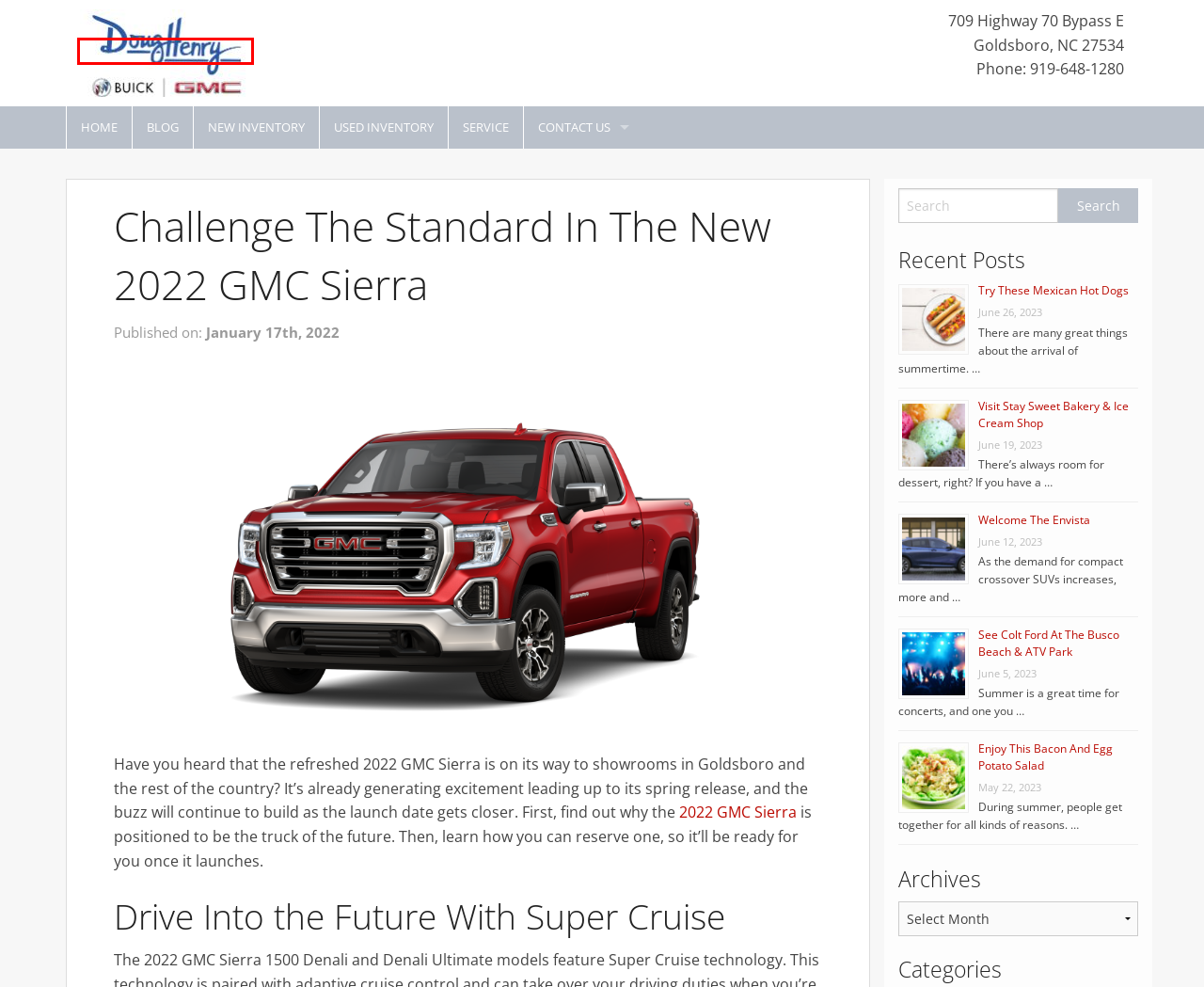Examine the screenshot of the webpage, which includes a red bounding box around an element. Choose the best matching webpage description for the page that will be displayed after clicking the element inside the red bounding box. Here are the candidates:
A. GMC Sierra Archives | Doug Henry Buick GMC
B. Welcome The Envista | Doug Henry Buick GMC
C. Doug Henry Buick GMC | Your Buick and GMC dealership in Goldsboro
D. Try These Mexican Hot Dogs | Doug Henry Buick GMC
E. Visit Stay Sweet Bakery & Ice Cream Shop | Doug Henry Buick GMC
F. See Colt Ford At The Busco Beach & ATV Park | Doug Henry Buick GMC
G. 2022 Sierra 1500 Pickup Truck Reveal | Denali Ultimate, AT4X
H. Enjoy This Bacon And Egg Potato Salad | Doug Henry Buick GMC

C